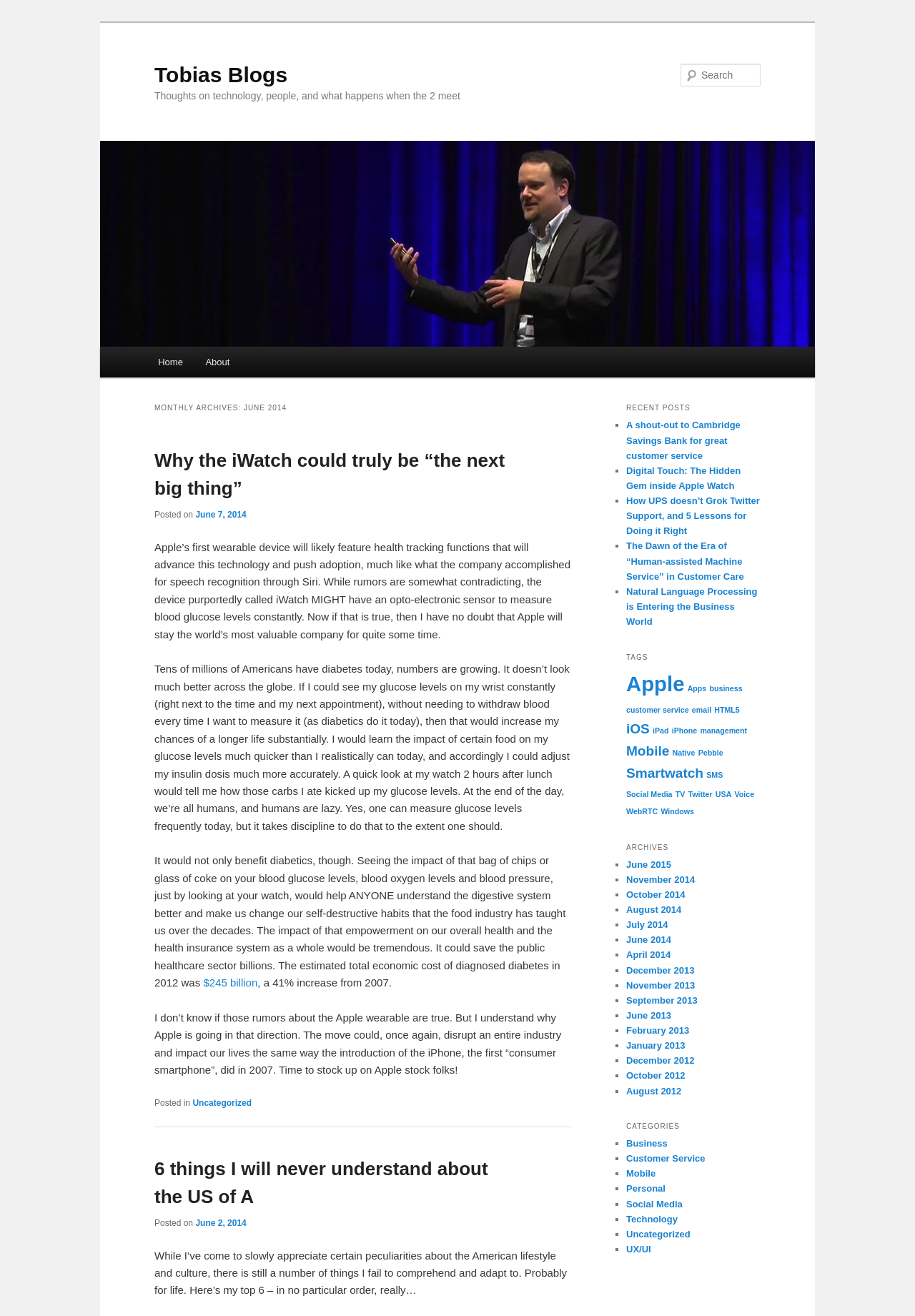Using the details in the image, give a detailed response to the question below:
What is the name of the blog?

The name of the blog can be found in the heading element with the text 'Tobias Blogs' which is located at the top of the webpage.